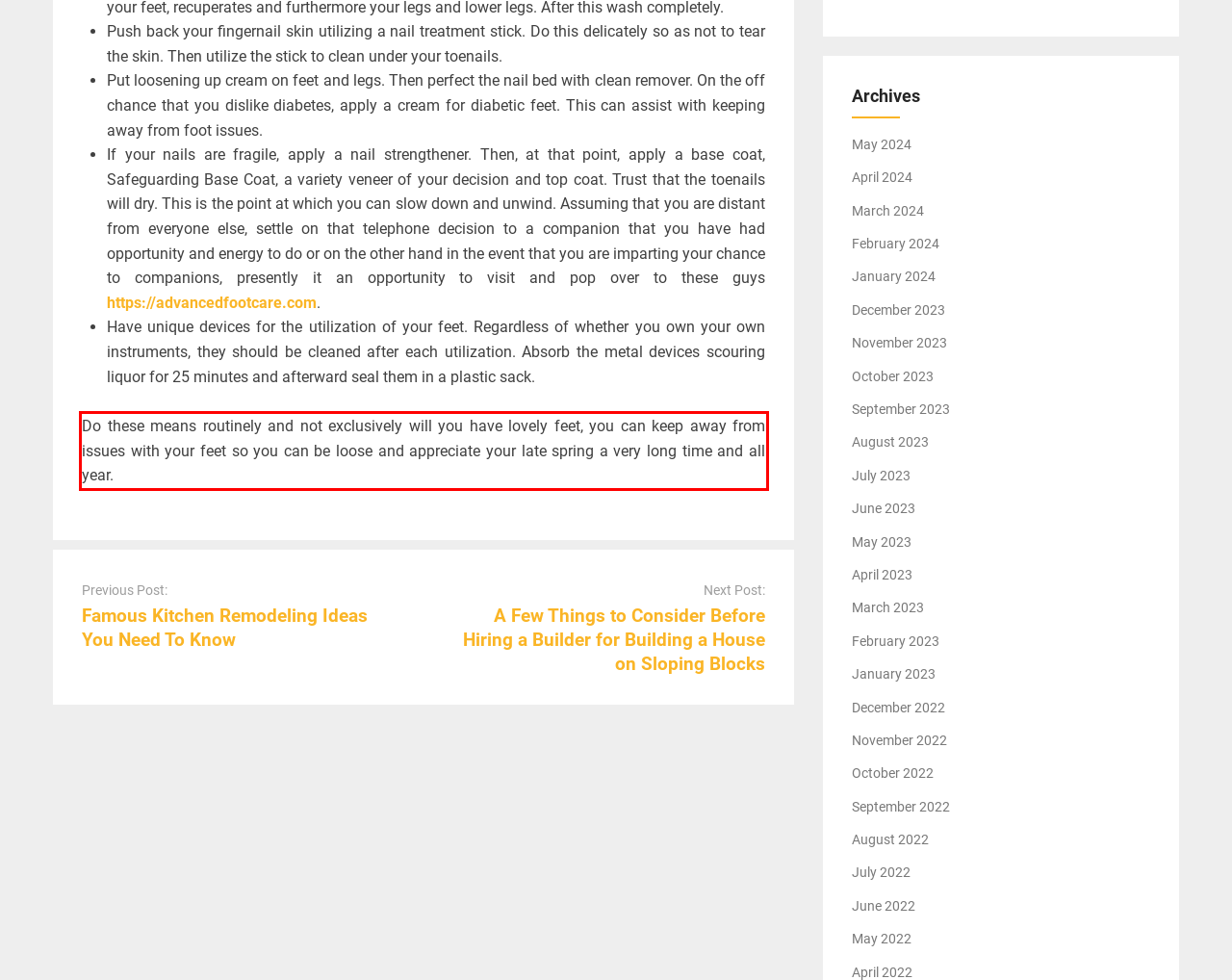Within the screenshot of the webpage, locate the red bounding box and use OCR to identify and provide the text content inside it.

Do these means routinely and not exclusively will you have lovely feet, you can keep away from issues with your feet so you can be loose and appreciate your late spring a very long time and all year.